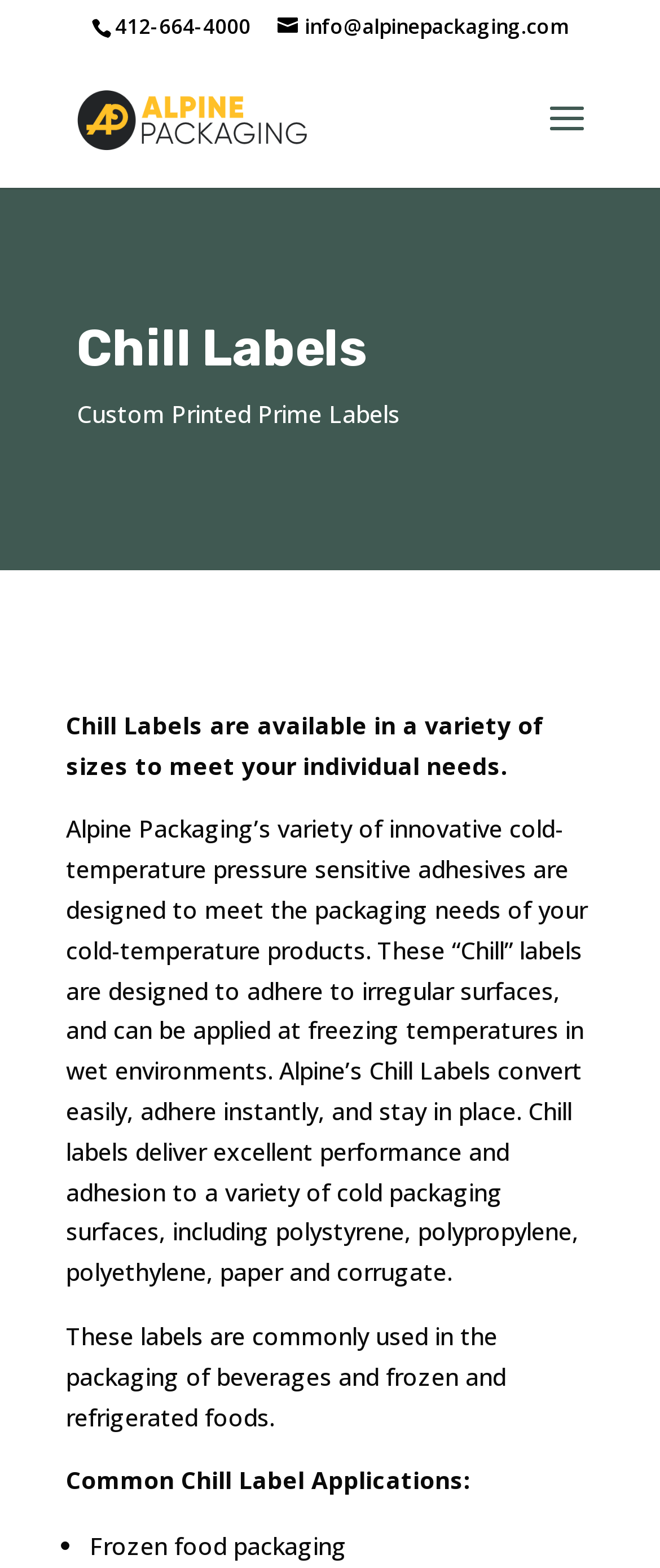Identify the bounding box for the UI element specified in this description: "info@alpinepackaging.com". The coordinates must be four float numbers between 0 and 1, formatted as [left, top, right, bottom].

[0.421, 0.008, 0.862, 0.026]